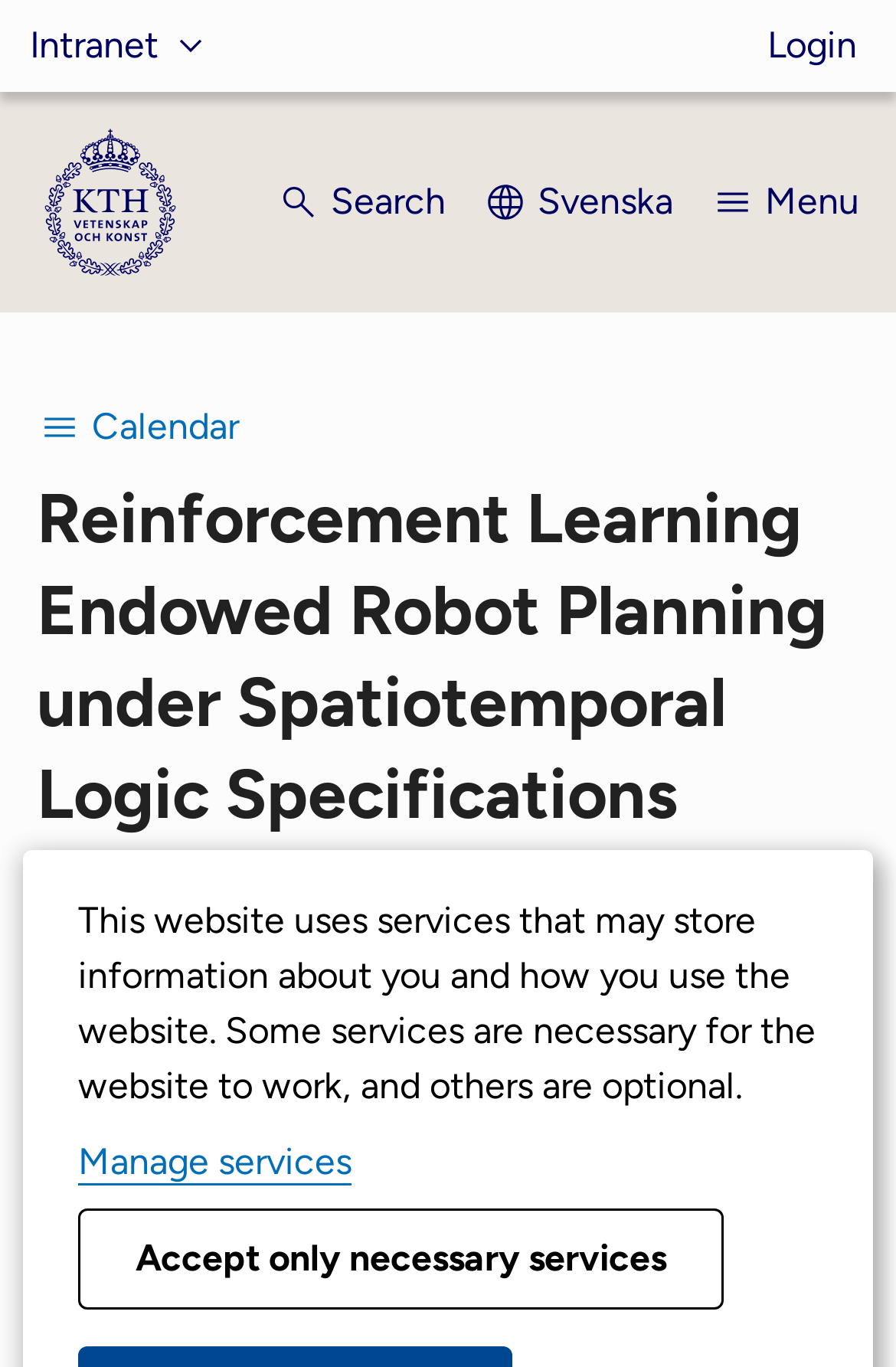Could you provide the bounding box coordinates for the portion of the screen to click to complete this instruction: "Switch to Swedish"?

[0.538, 0.114, 0.751, 0.182]